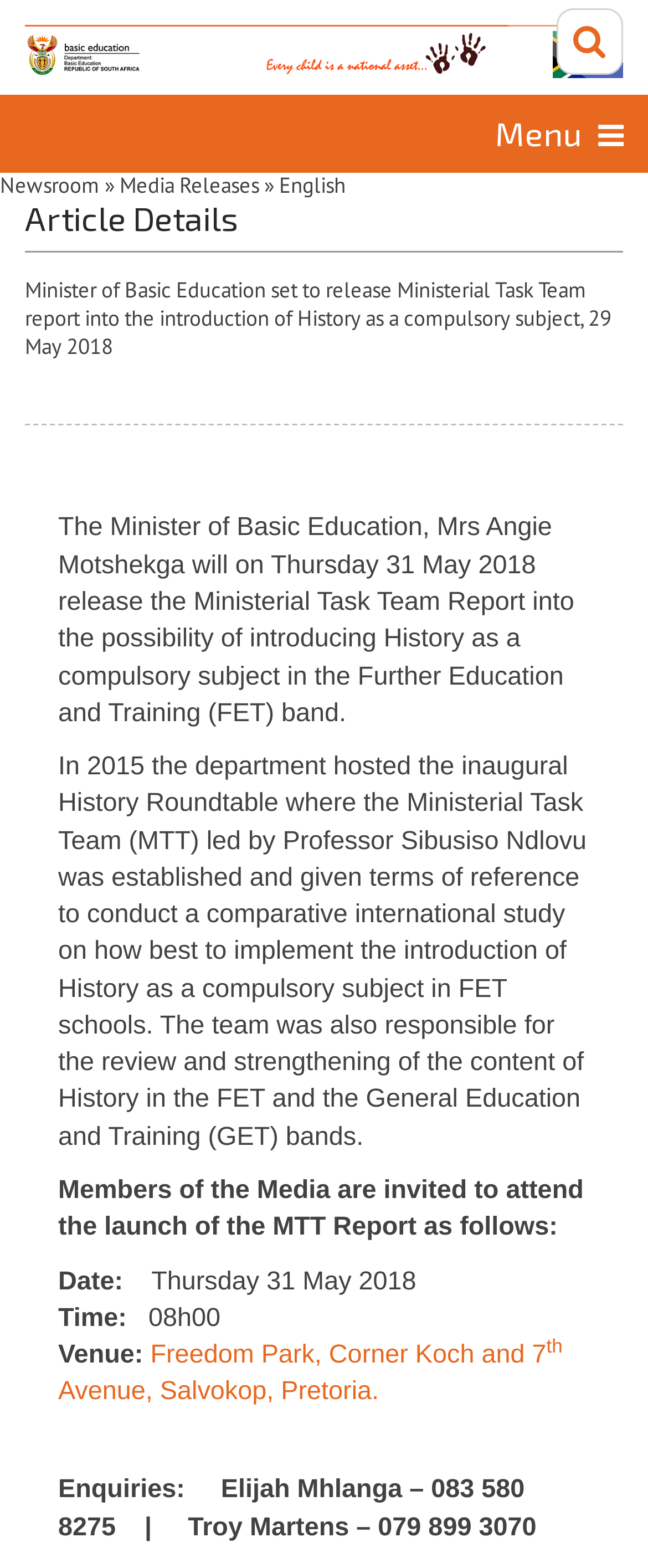Give a comprehensive overview of the webpage, including key elements.

The webpage is about Media Releases in English, specifically featuring an article about the Minister of Basic Education releasing a Ministerial Task Team report on introducing History as a compulsory subject. 

At the top of the page, there is a header section with a link to the National Department of Basic Education, accompanied by an image with the same name. Below this, there is a menu section with a "Menu" label and a "Newsroom" section with a breadcrumb trail indicating the current page is "Media Releases" within the "English" category.

The main content of the page is divided into sections. The first section is headed by "Article Details" and features a title describing the Minister's upcoming release of the report. Below this, there is a horizontal separator line. 

The next section contains a series of paragraphs describing the background and purpose of the Ministerial Task Team, including its establishment and terms of reference. 

Following this, there is an invitation to members of the media to attend the launch of the report, with details on the date, time, and venue. The venue is specified as Freedom Park in Pretoria, with a superscript notation. 

Finally, the page concludes with a section for enquiries, listing two contact persons with their phone numbers.